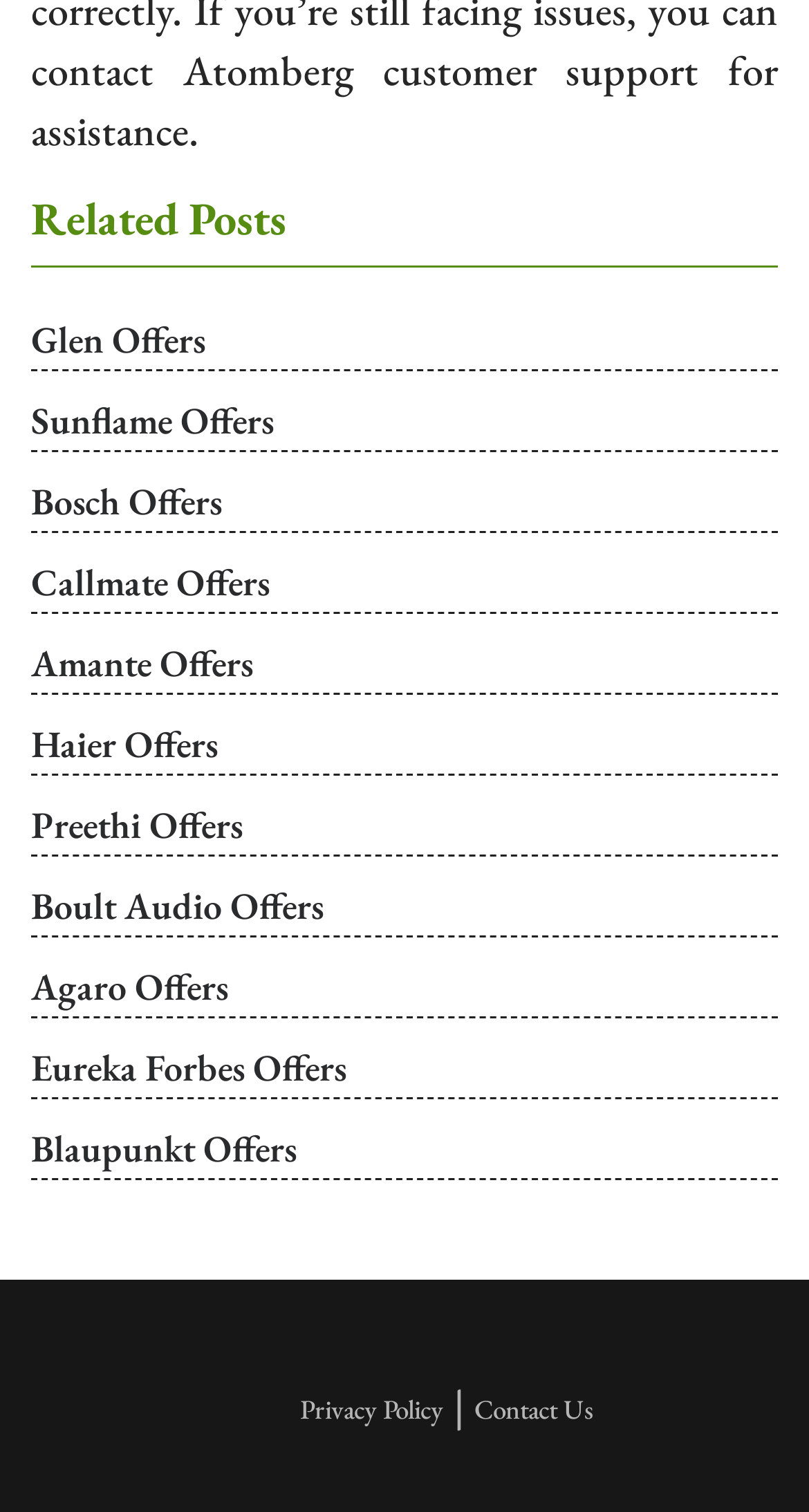By analyzing the image, answer the following question with a detailed response: What is the purpose of the 'Contact Us' link?

I inferred that the 'Contact Us' link is intended to allow users to get in touch with the website or its administrators, likely to provide feedback, ask questions, or report issues.